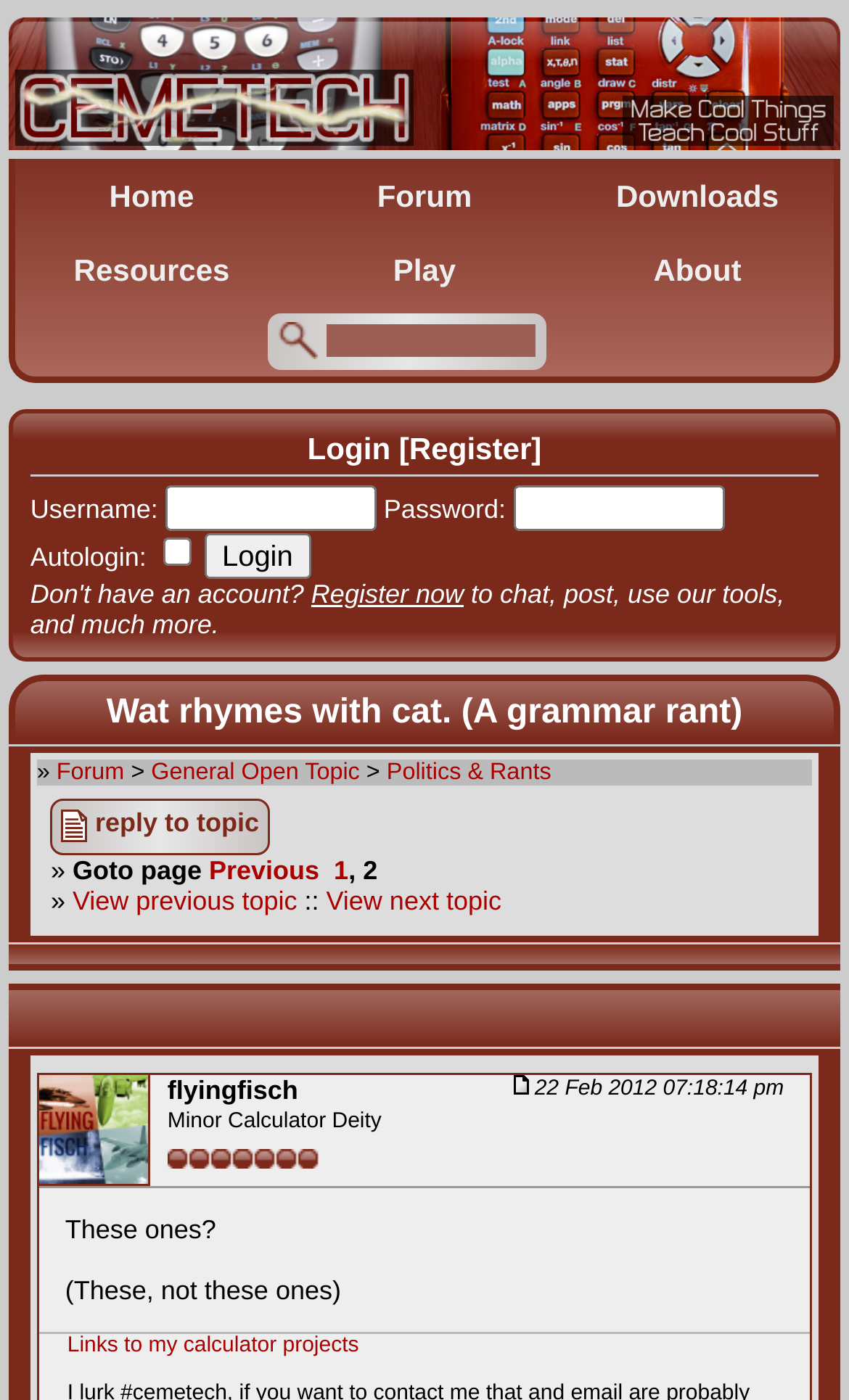Determine the bounding box coordinates for the area that needs to be clicked to fulfill this task: "Click the 'Register' link". The coordinates must be given as four float numbers between 0 and 1, i.e., [left, top, right, bottom].

[0.482, 0.308, 0.626, 0.333]